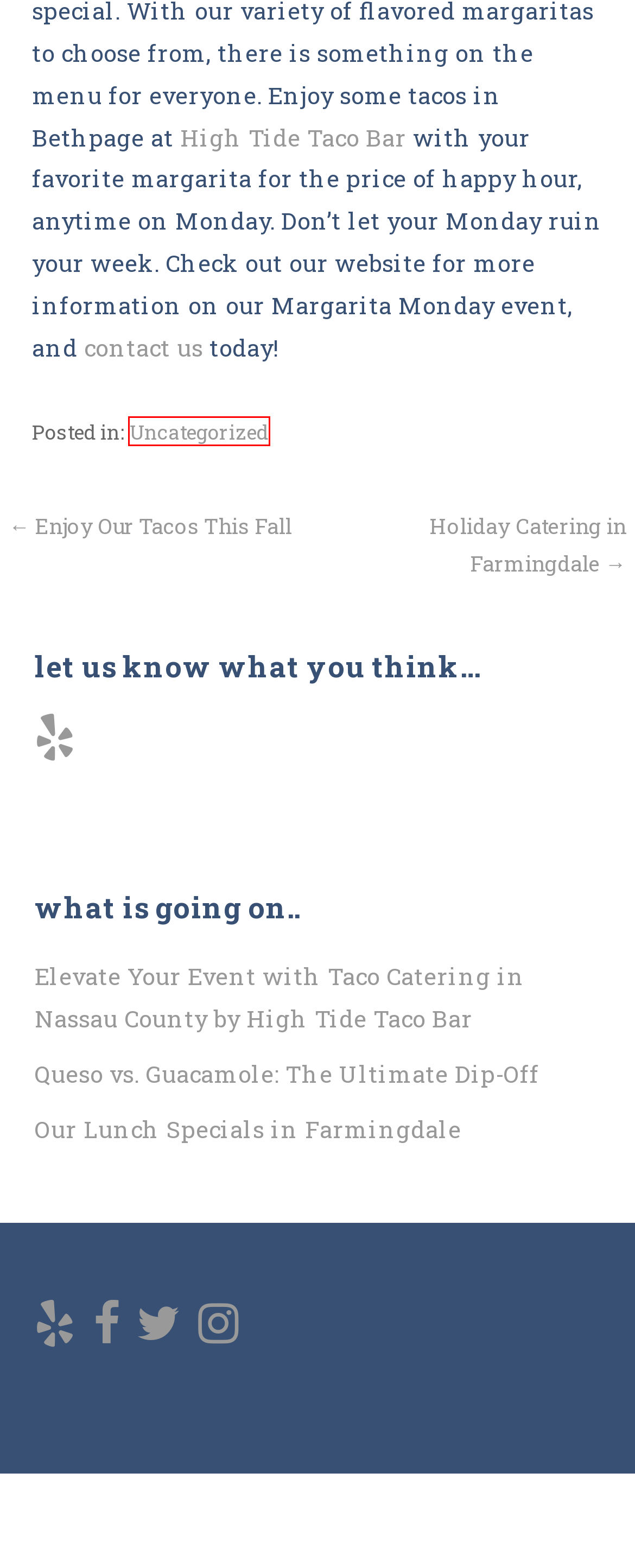Look at the screenshot of the webpage and find the element within the red bounding box. Choose the webpage description that best fits the new webpage that will appear after clicking the element. Here are the candidates:
A. Queso vs. Guacamole: The Ultimate Dip-Off – High Tide Taco Bar
B. contact – High Tide Taco Bar
C. admin – High Tide Taco Bar
D. Uncategorized – High Tide Taco Bar
E. High Tide Taco Bar – Tacos with flare
F. Holiday Catering in Farmingdale – High Tide Taco Bar
G. Enjoy Our Tacos This Fall – High Tide Taco Bar
H. Our Lunch Specials in Farmingdale – High Tide Taco Bar

D